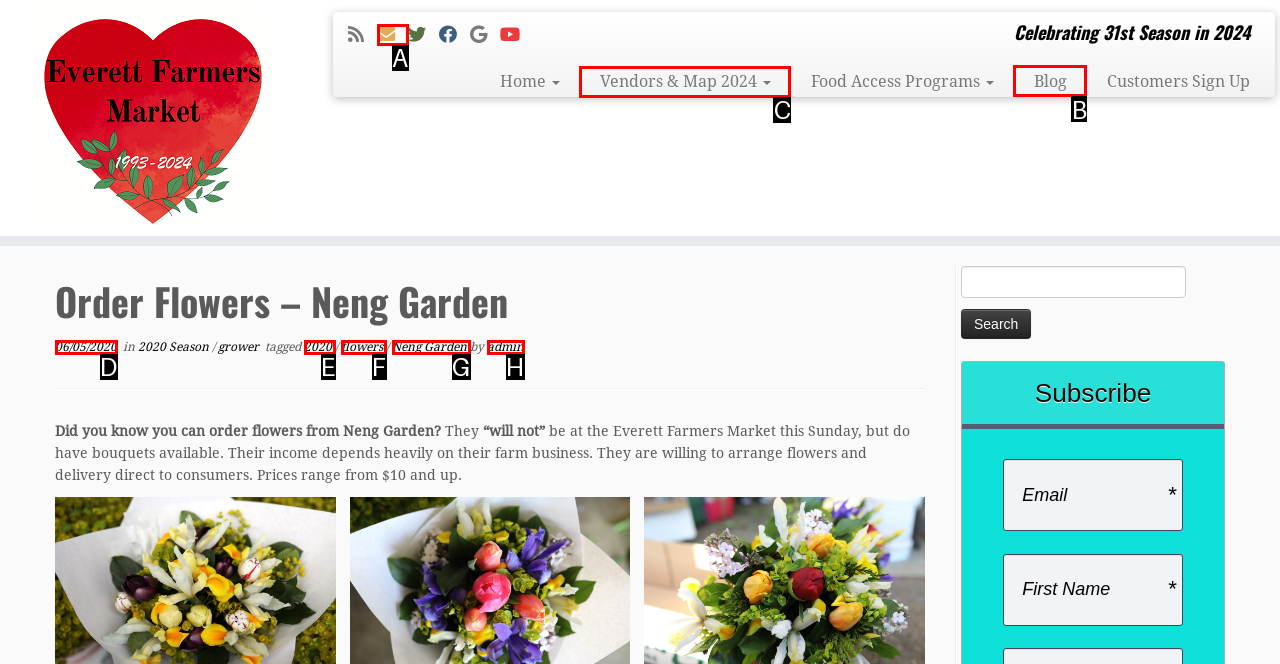Identify the correct UI element to click to achieve the task: View the blog.
Answer with the letter of the appropriate option from the choices given.

B